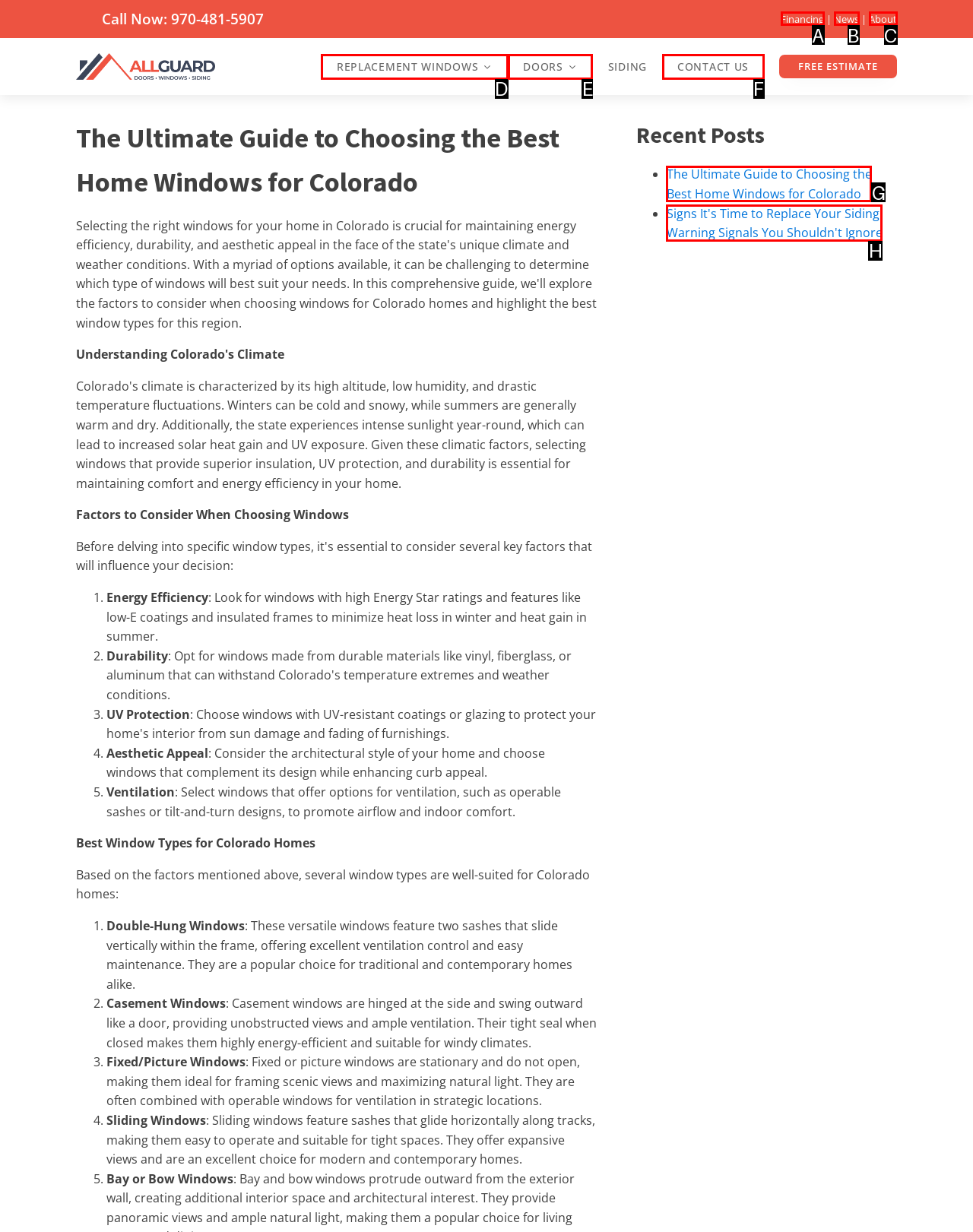Determine which option fits the element description: Replacement Windows
Answer with the option’s letter directly.

D